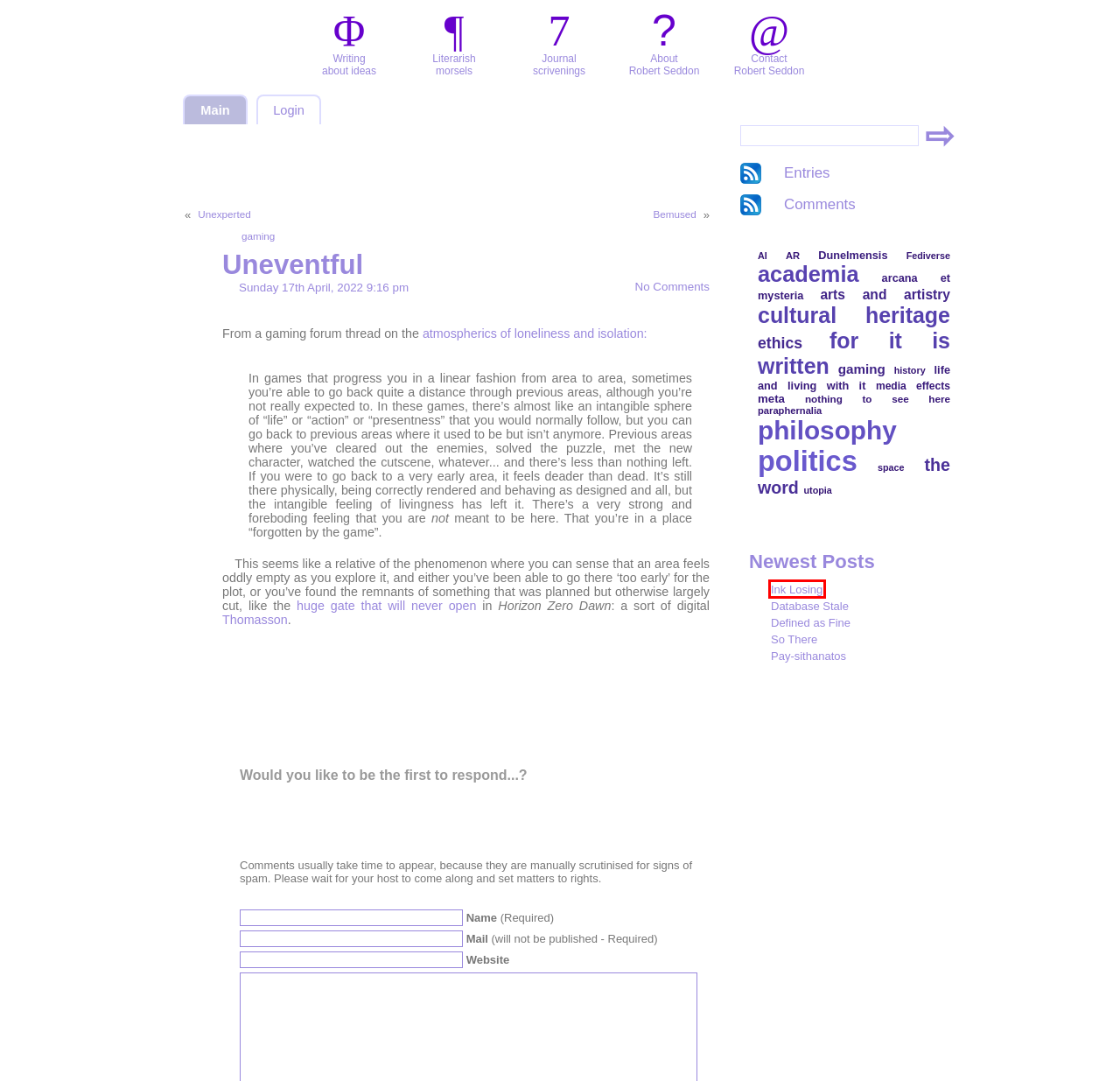A screenshot of a webpage is given, marked with a red bounding box around a UI element. Please select the most appropriate webpage description that fits the new page after clicking the highlighted element. Here are the candidates:
A. R.F.J. Seddon :: Ink Losing
B. R.F.J. Seddon :: posts tagged >>> dunelmensis
C. R.F.J. Seddon :: posts tagged >>> politics
D. R.F.J. Seddon
E. R.F.J. Seddon :: posts tagged >>> arcana et mysteria
F. R.F.J. Seddon :: Defined as Fine
G. R.F.J. Seddon :: posts tagged >>> meta
H. R.F.J. Seddon :: Bemused

A